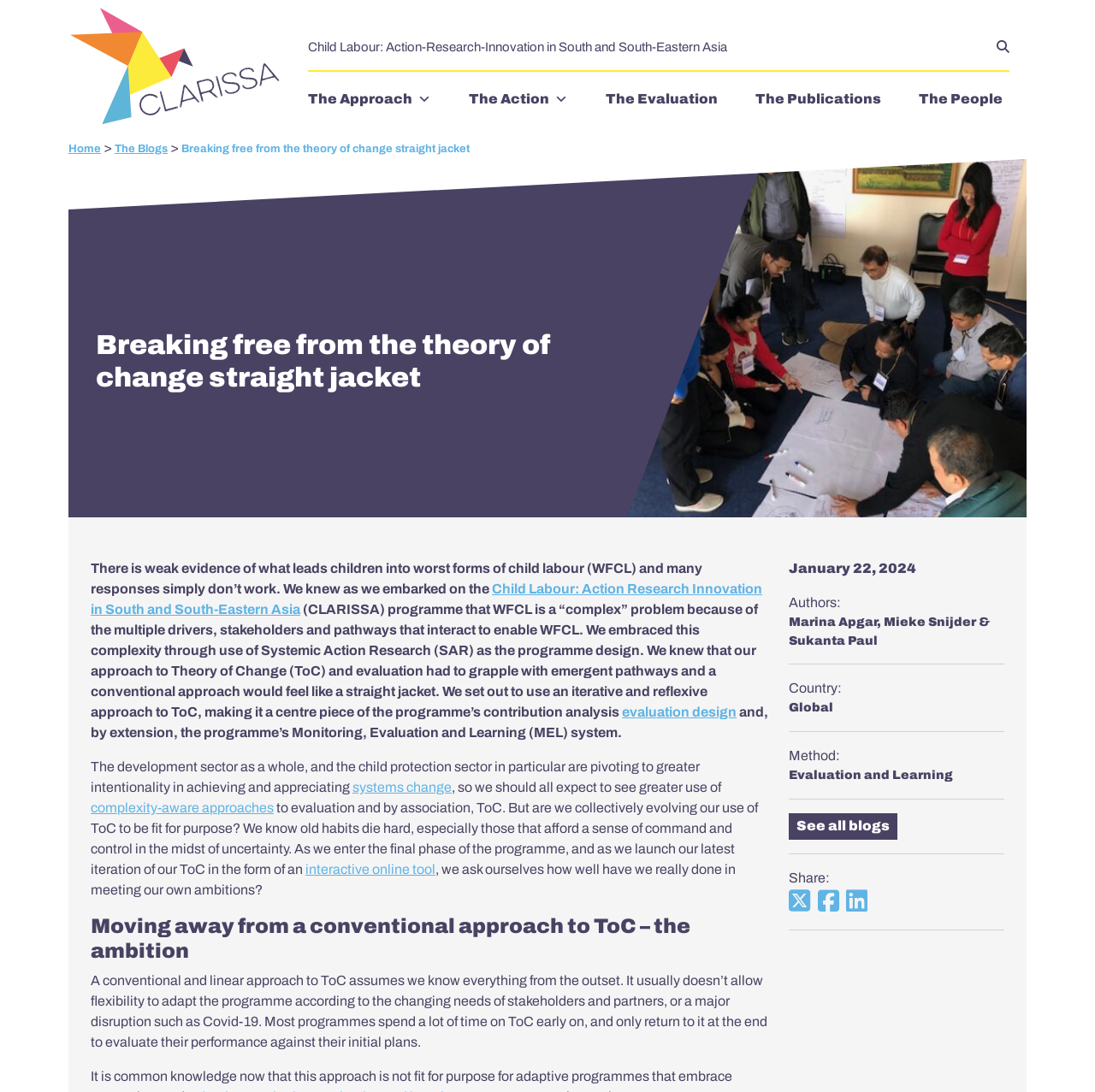Provide a one-word or short-phrase answer to the question:
What is the name of the programme mentioned in the article?

CLARISSA